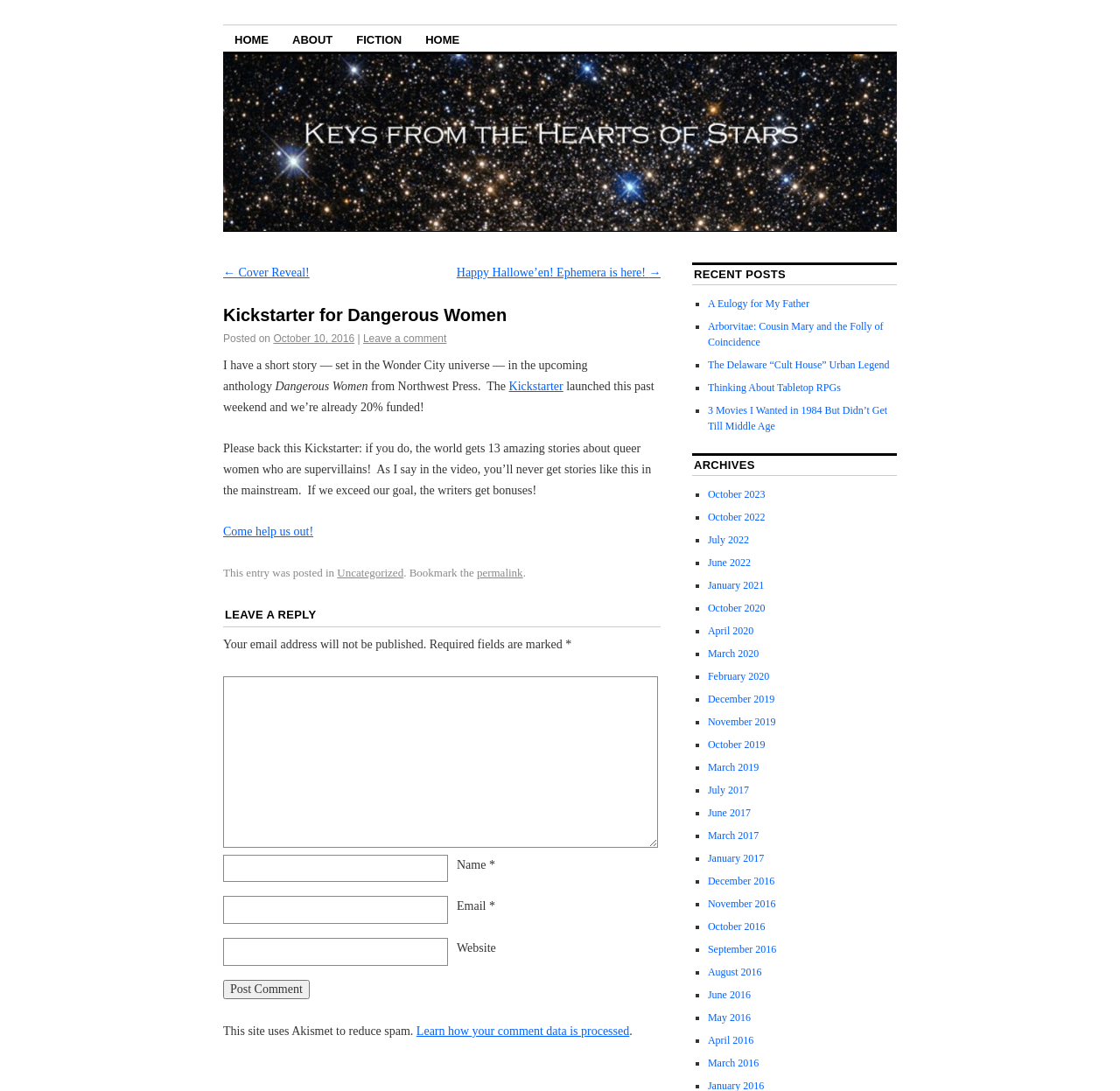Analyze the image and deliver a detailed answer to the question: How many links are there in the main content area?

The main content area has several links, including '← Cover Reveal!', 'Happy Hallowe’en! Ephemera is here! →', 'October 10, 2016', 'Leave a comment', and 'Kickstarter'. There are 5 links in total.